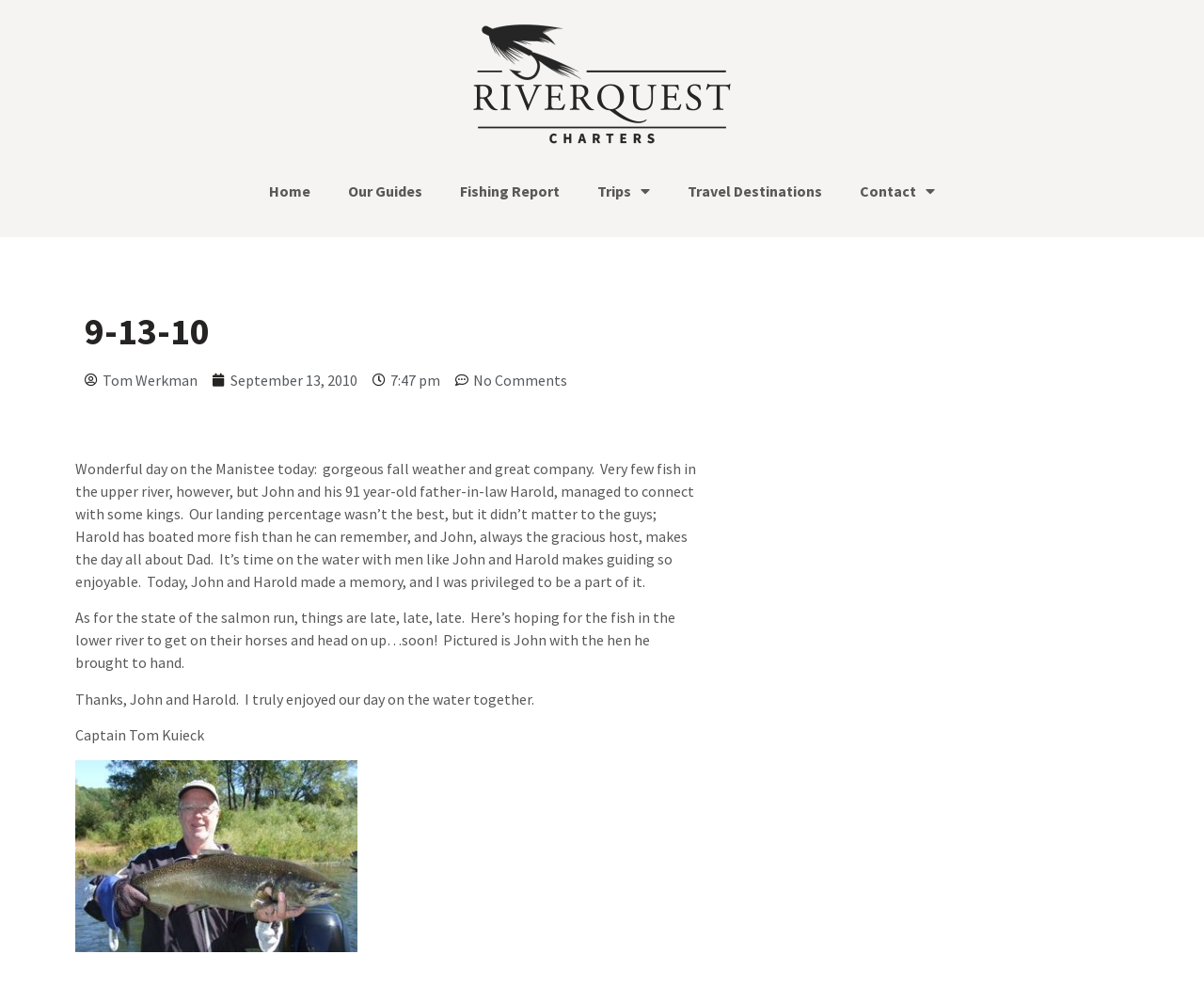Specify the bounding box coordinates of the area to click in order to follow the given instruction: "View Fishing Report."

[0.378, 0.172, 0.469, 0.216]